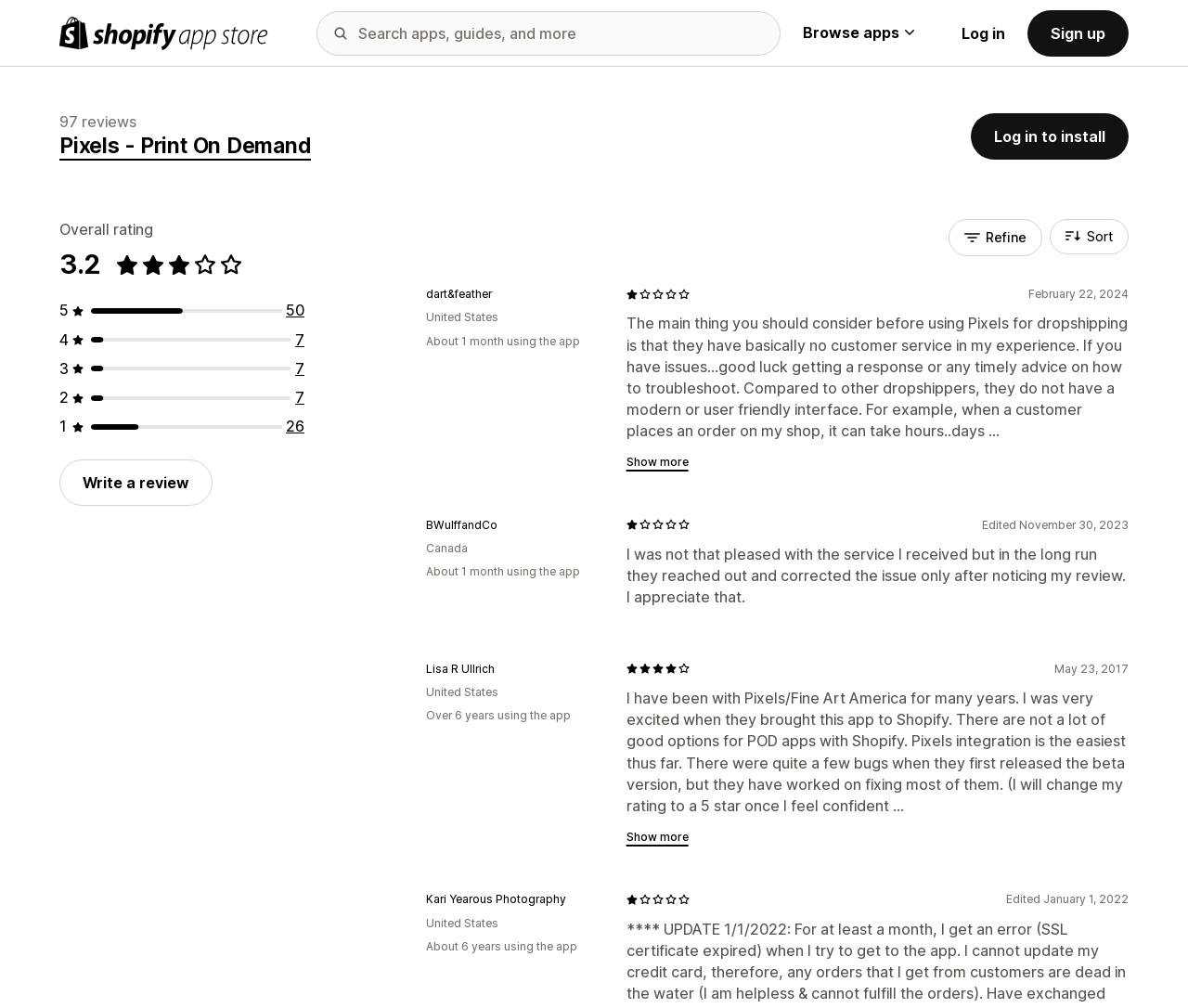How long has Lisa R Ullrich been using the app?
From the details in the image, answer the question comprehensively.

I found the answer by looking at the static text 'Over 6 years using the app' which is located next to Lisa R Ullrich's review, indicating the duration of time she has been using the app.